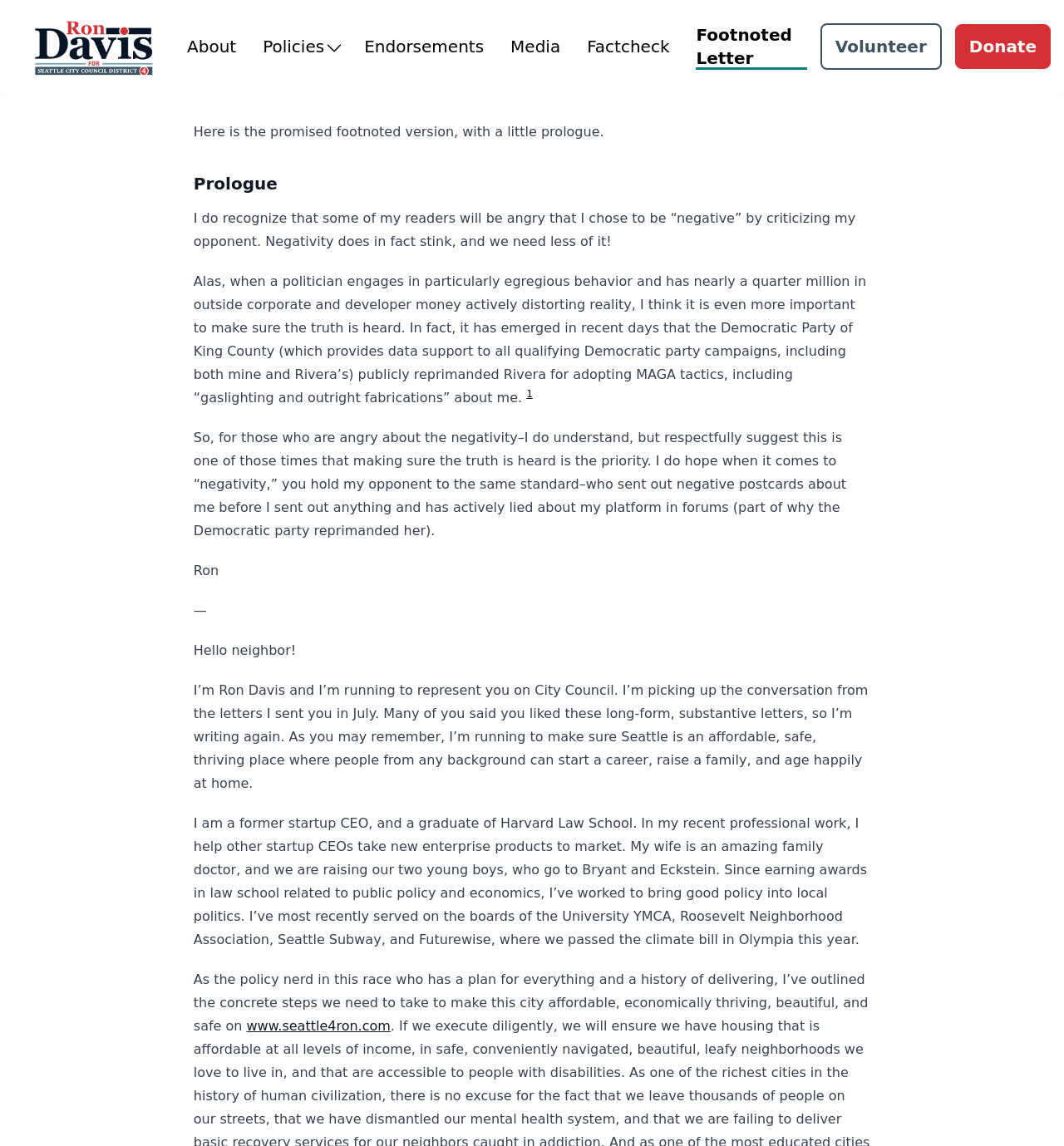Locate the bounding box coordinates of the area you need to click to fulfill this instruction: 'Click the 'Donate' link'. The coordinates must be in the form of four float numbers ranging from 0 to 1: [left, top, right, bottom].

[0.897, 0.021, 0.988, 0.06]